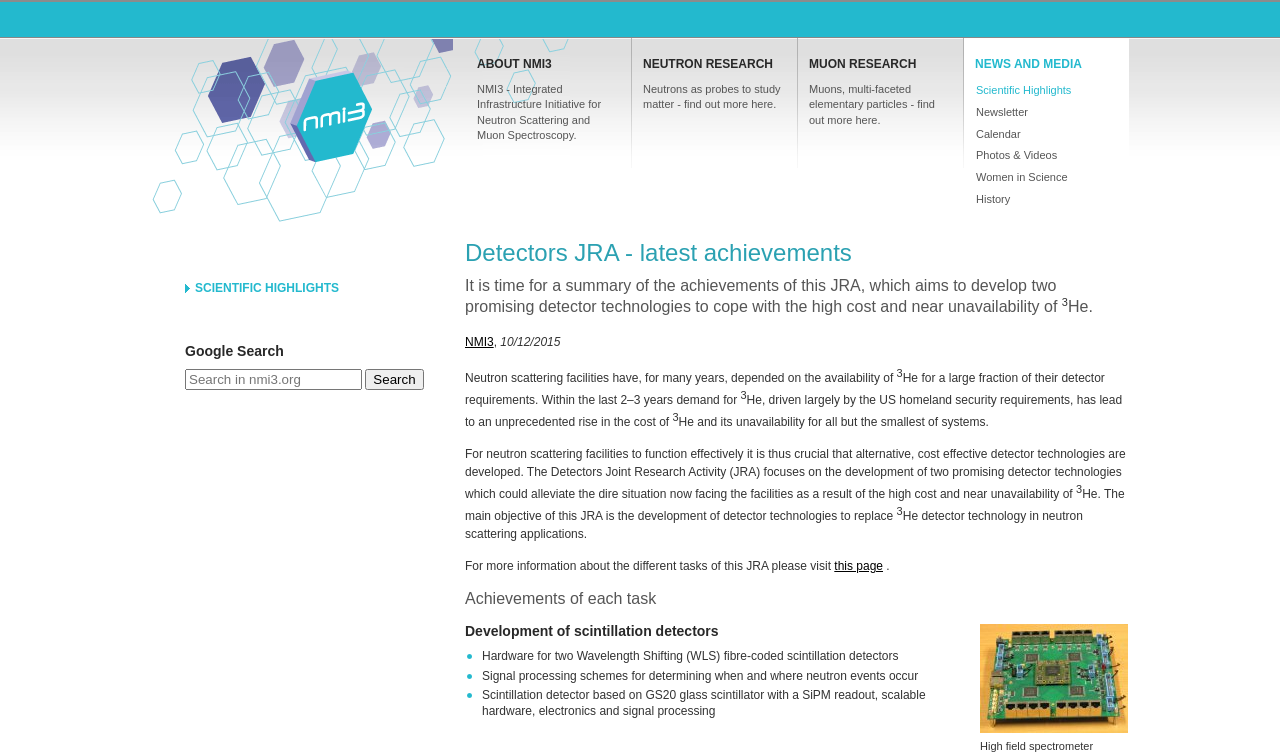Find the bounding box of the UI element described as follows: "News and media".

[0.752, 0.05, 0.882, 0.222]